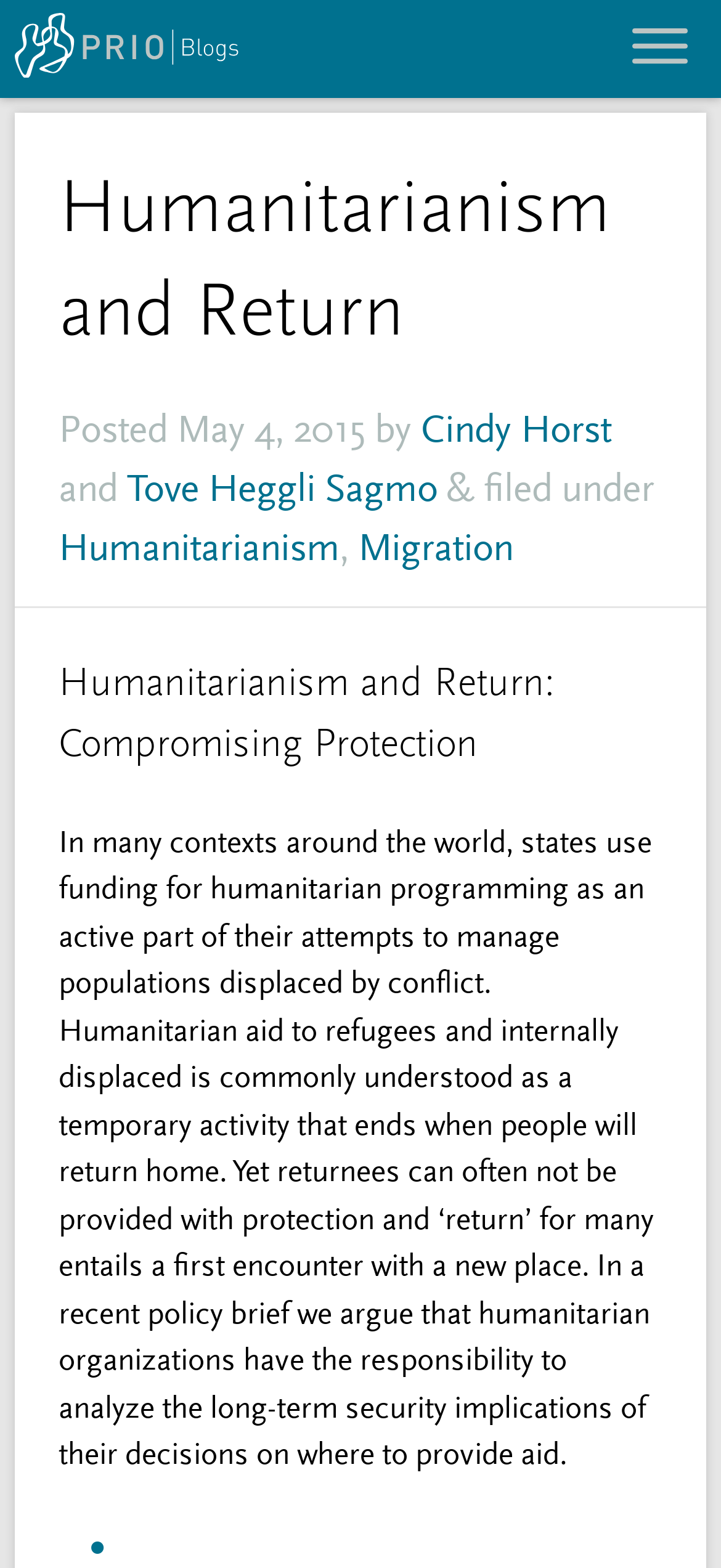Please find and give the text of the main heading on the webpage.

Humanitarianism and Return